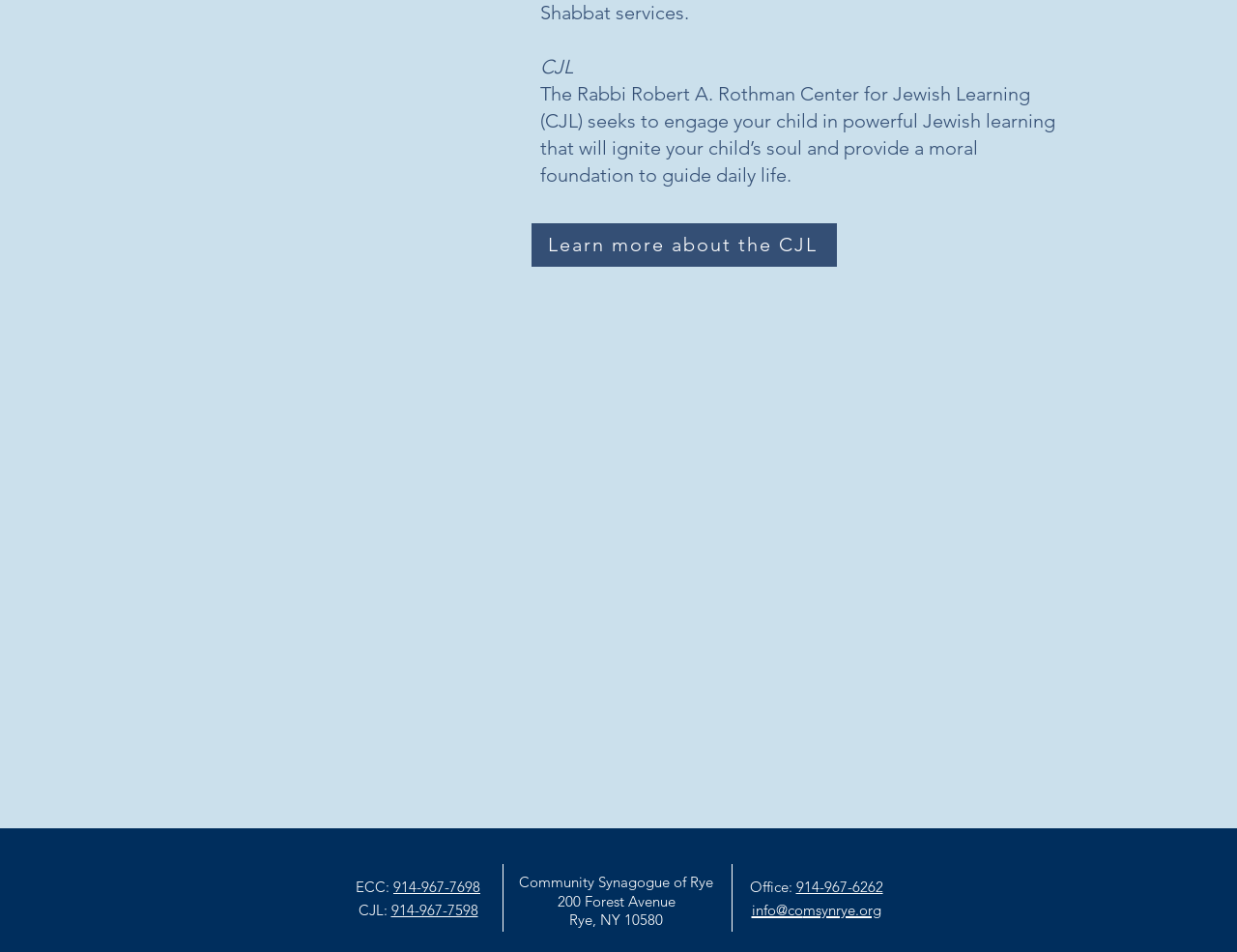What is the email address for the office?
Please provide a comprehensive and detailed answer to the question.

The email address for the office is mentioned in the link 'info@comsynrye.org' which is located below the static text 'Office:'.